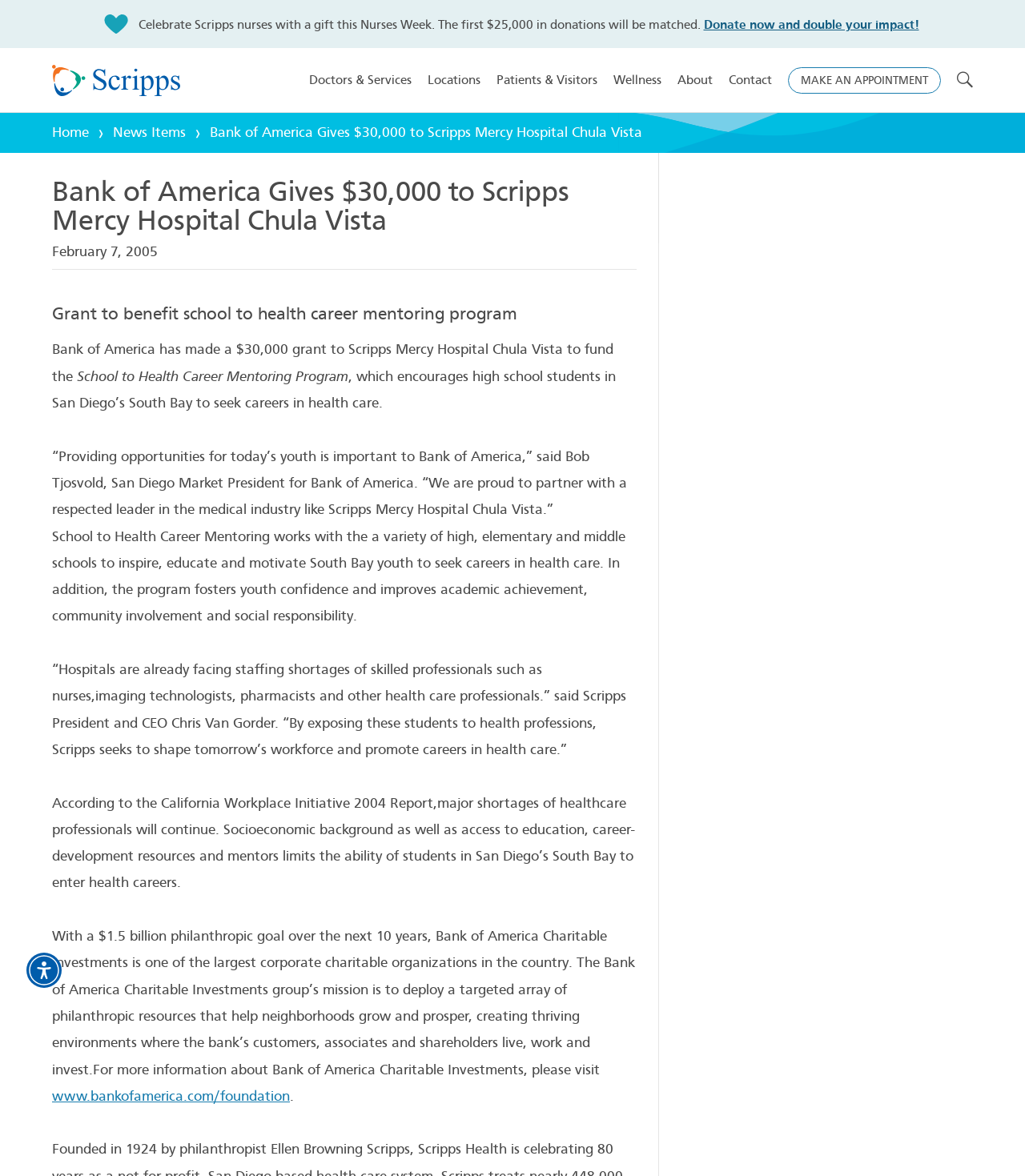Find the bounding box coordinates of the element I should click to carry out the following instruction: "View previous product".

None